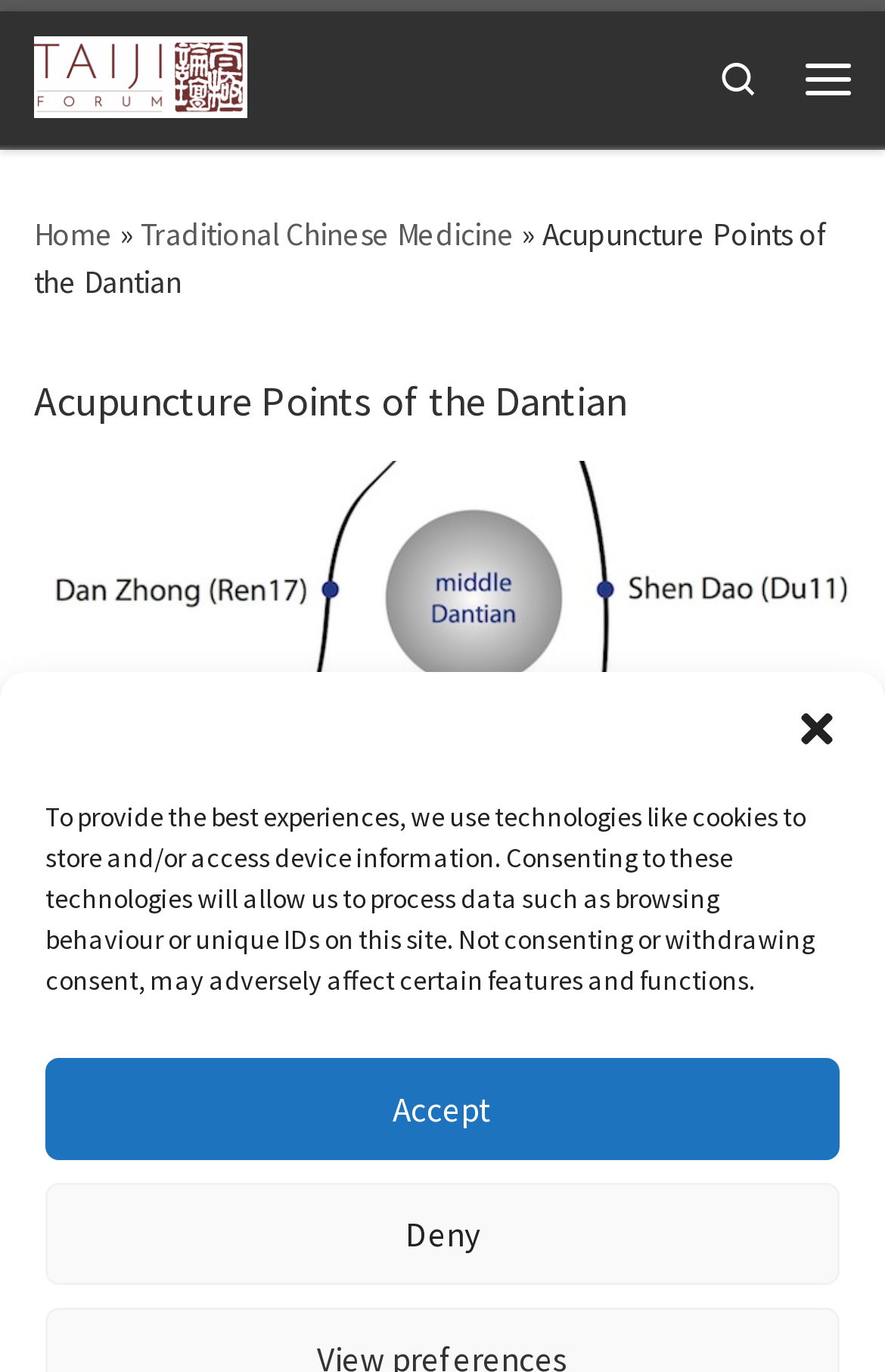Review the image closely and give a comprehensive answer to the question: What is the name of the image on the top left corner?

I determined the name of the image on the top left corner by looking at the element with type 'image' and bounding box coordinates that indicate it is located at the top left corner of the page. The image is labeled as 'Back Home'.